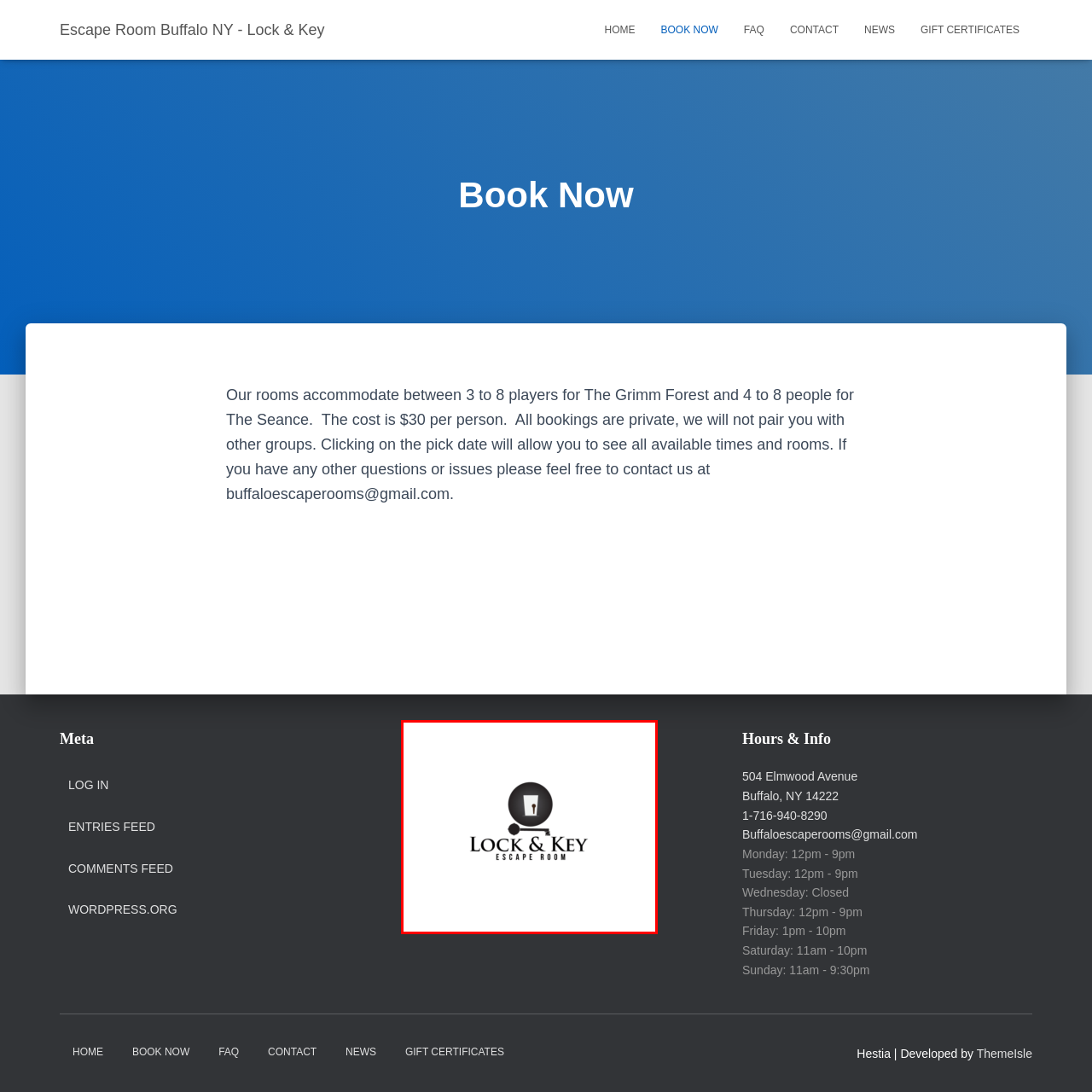What is the font style of the text 'LOCK & KEY'? Check the image surrounded by the red bounding box and reply with a single word or a short phrase.

Elegant